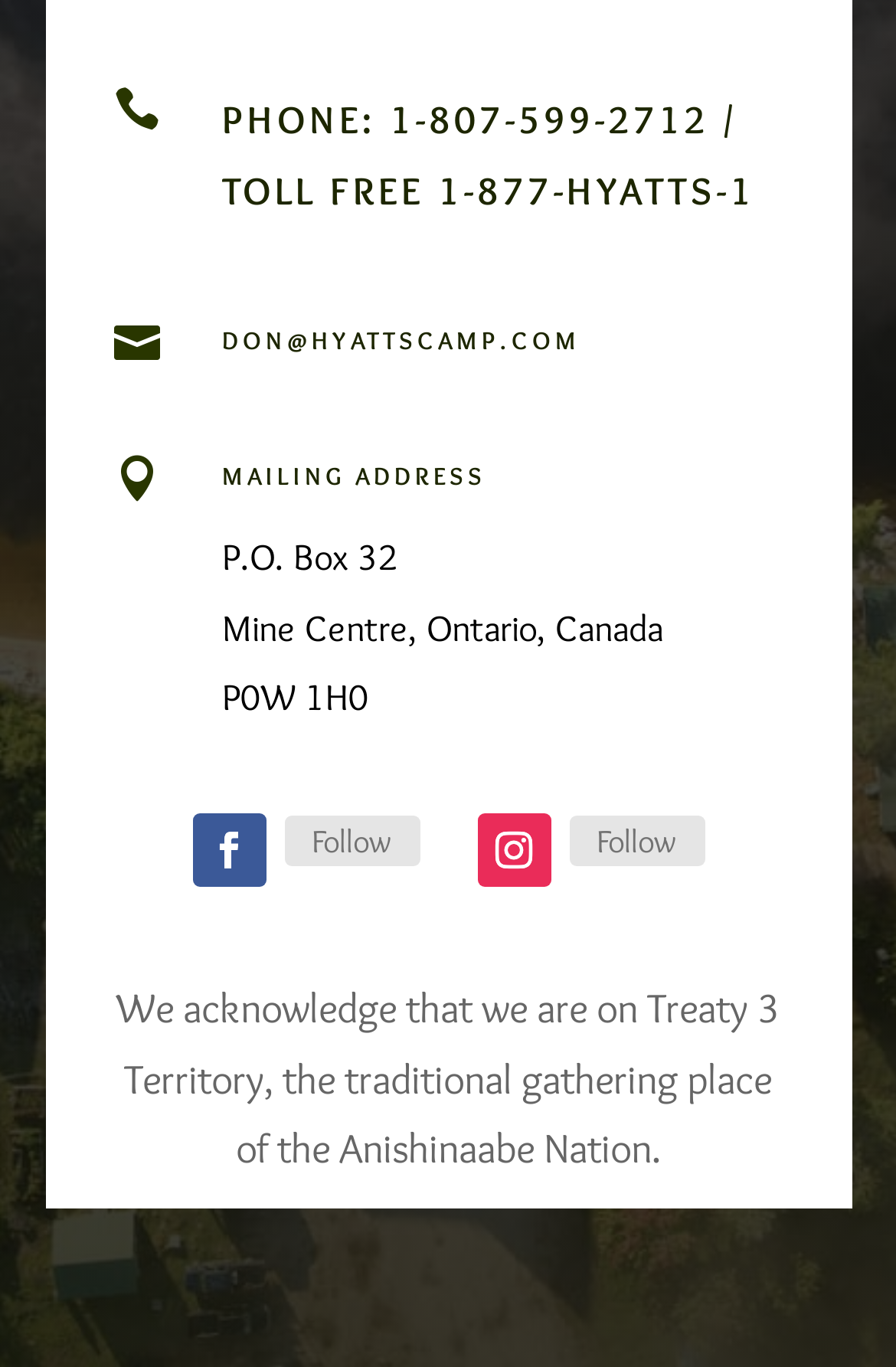Provide the bounding box coordinates of the HTML element described as: "Send a Message". The bounding box coordinates should be four float numbers between 0 and 1, i.e., [left, top, right, bottom].

[0.328, 0.884, 0.9, 0.983]